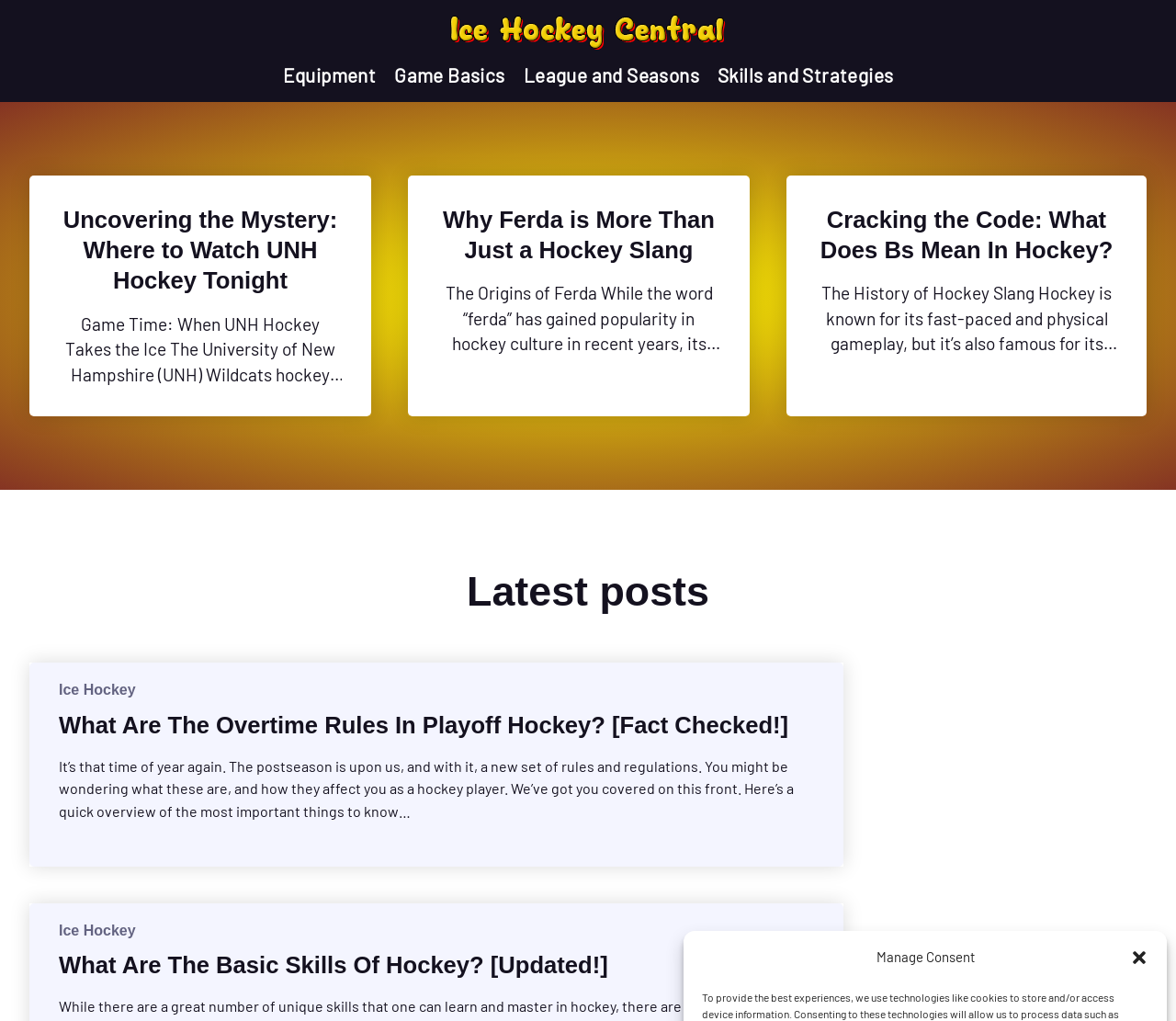Locate the bounding box coordinates of the area where you should click to accomplish the instruction: "Read 'Uncovering the Mystery: Where to Watch UNH Hockey Tonight'".

[0.05, 0.201, 0.291, 0.291]